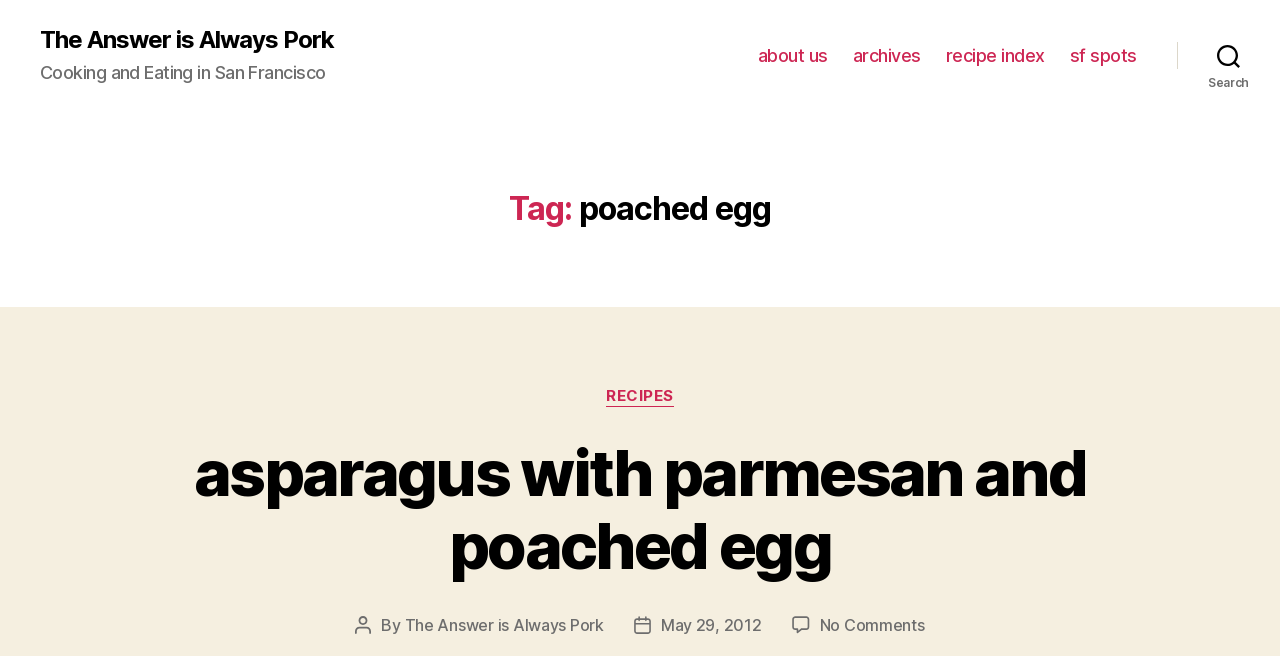Identify the bounding box coordinates necessary to click and complete the given instruction: "visit The Answer is Always Pork homepage".

[0.316, 0.937, 0.472, 0.968]